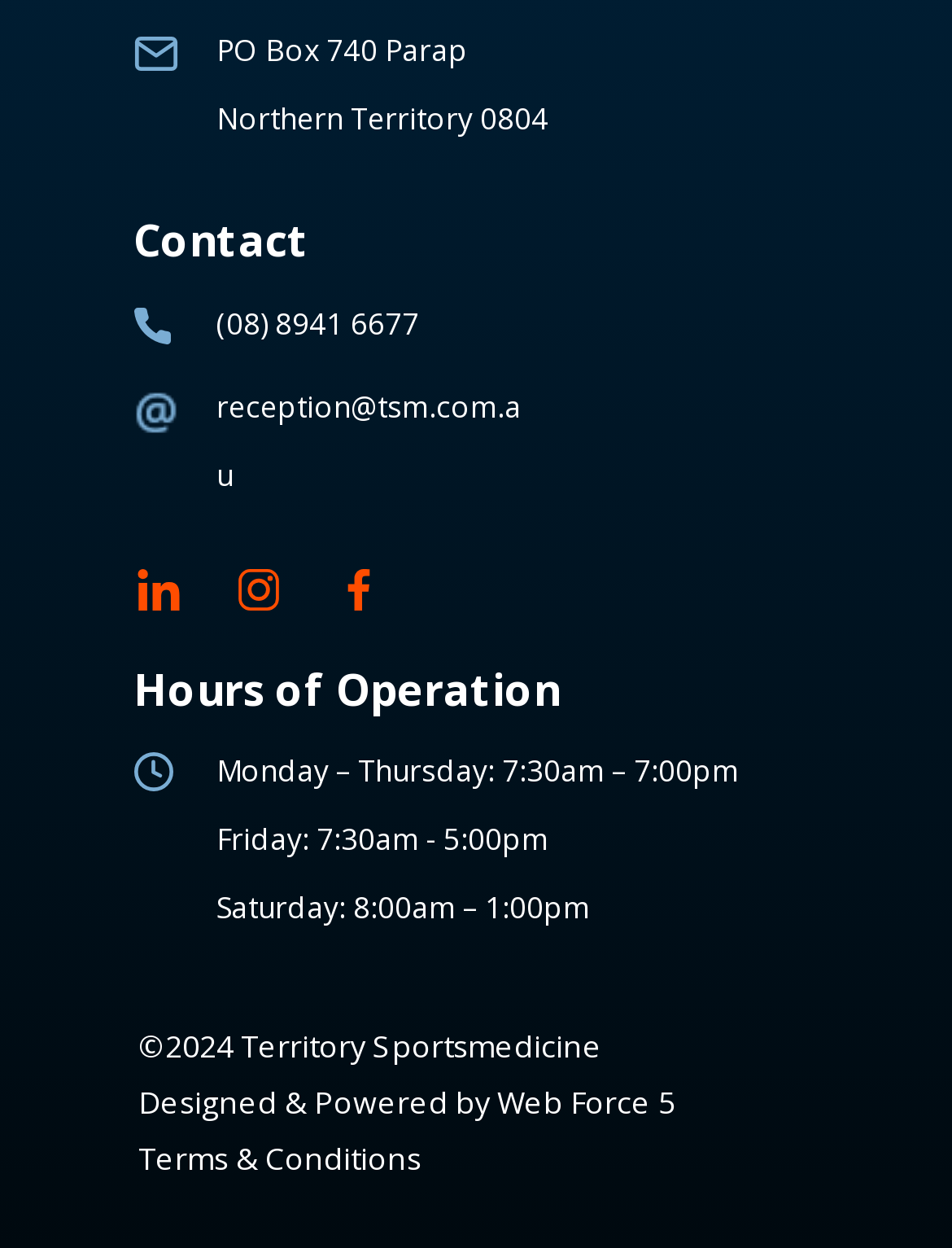Respond with a single word or phrase to the following question: What social media platforms does Territory Sportsmedicine have?

LinkedIn, Instagram, Facebook